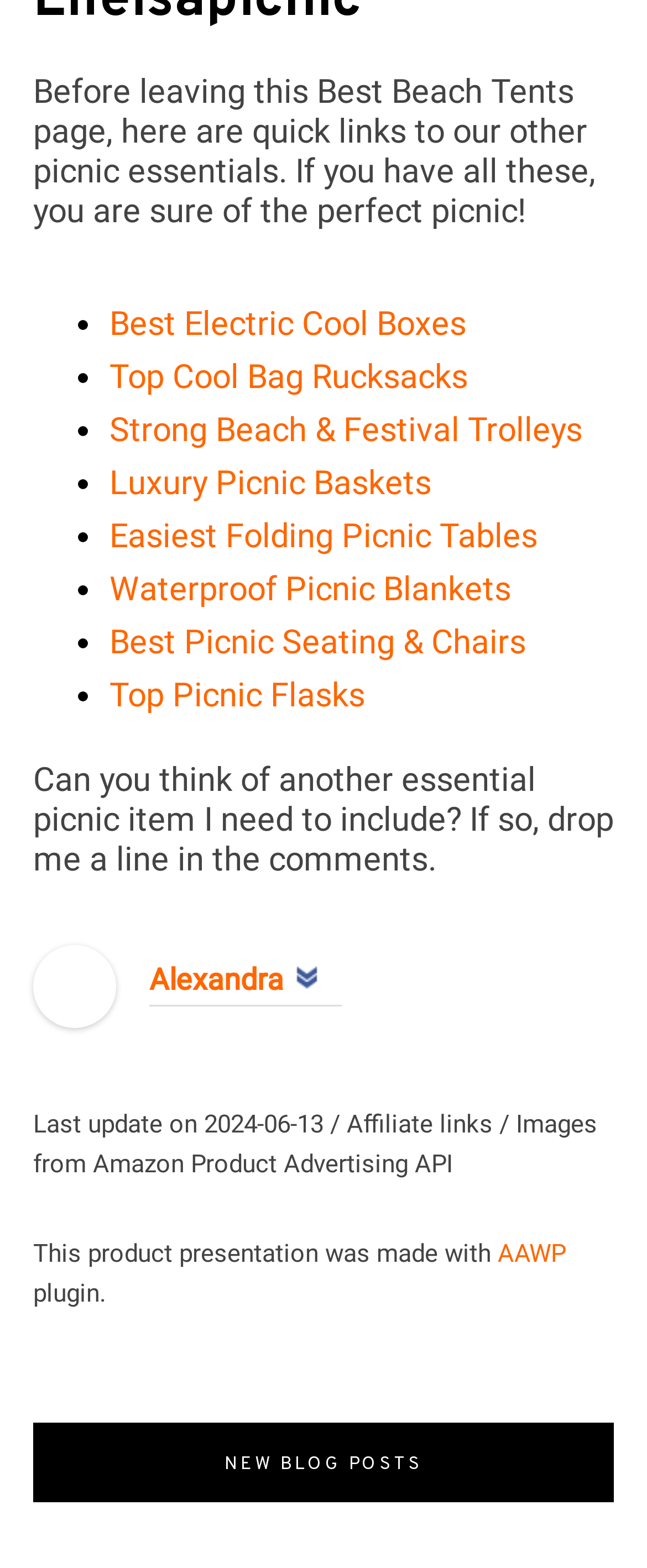Predict the bounding box of the UI element based on this description: "Easiest Folding Picnic Tables".

[0.169, 0.329, 0.83, 0.354]